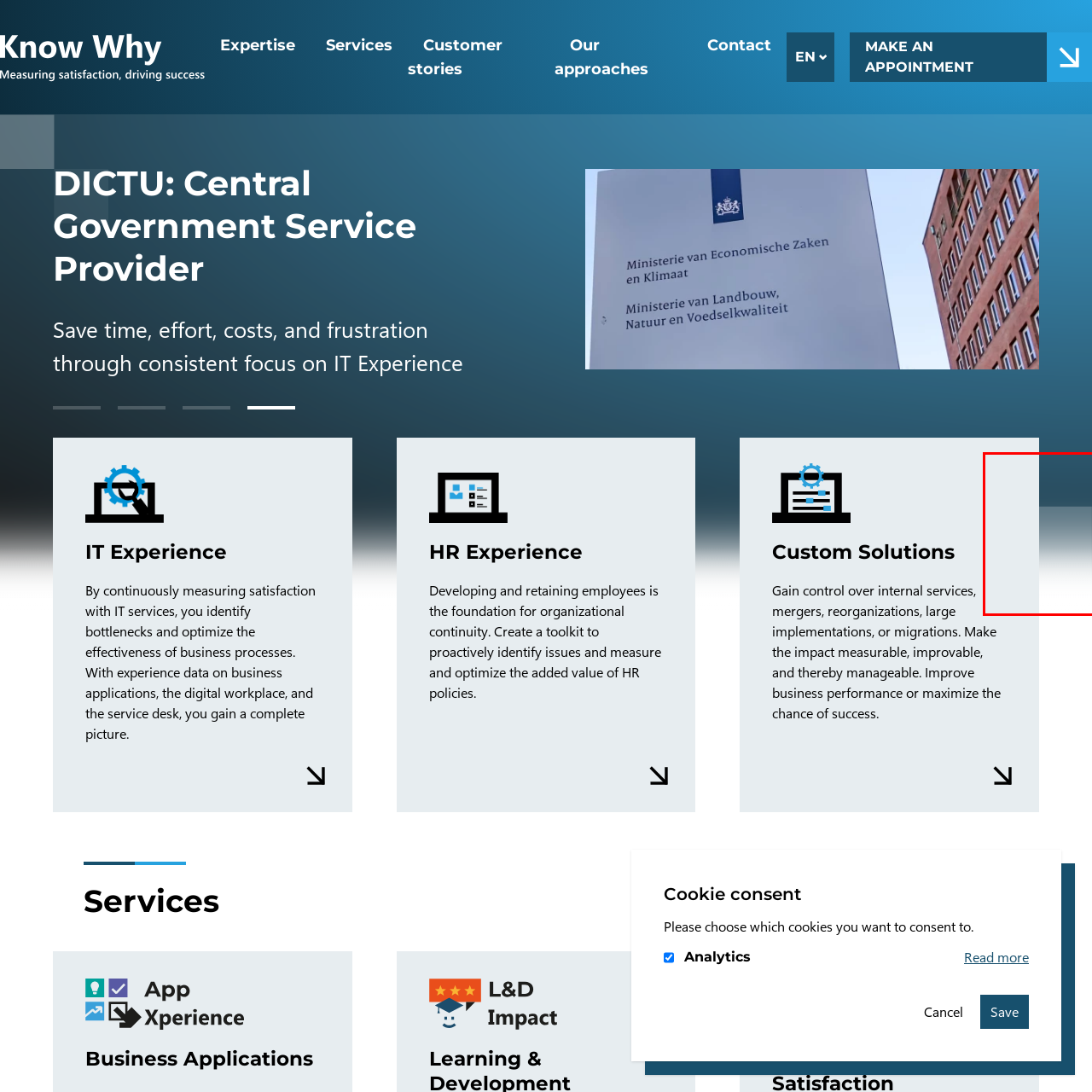Look closely at the image surrounded by the red box, What is the purpose of the image design? Give your answer as a single word or phrase.

To reflect clean design and user experience